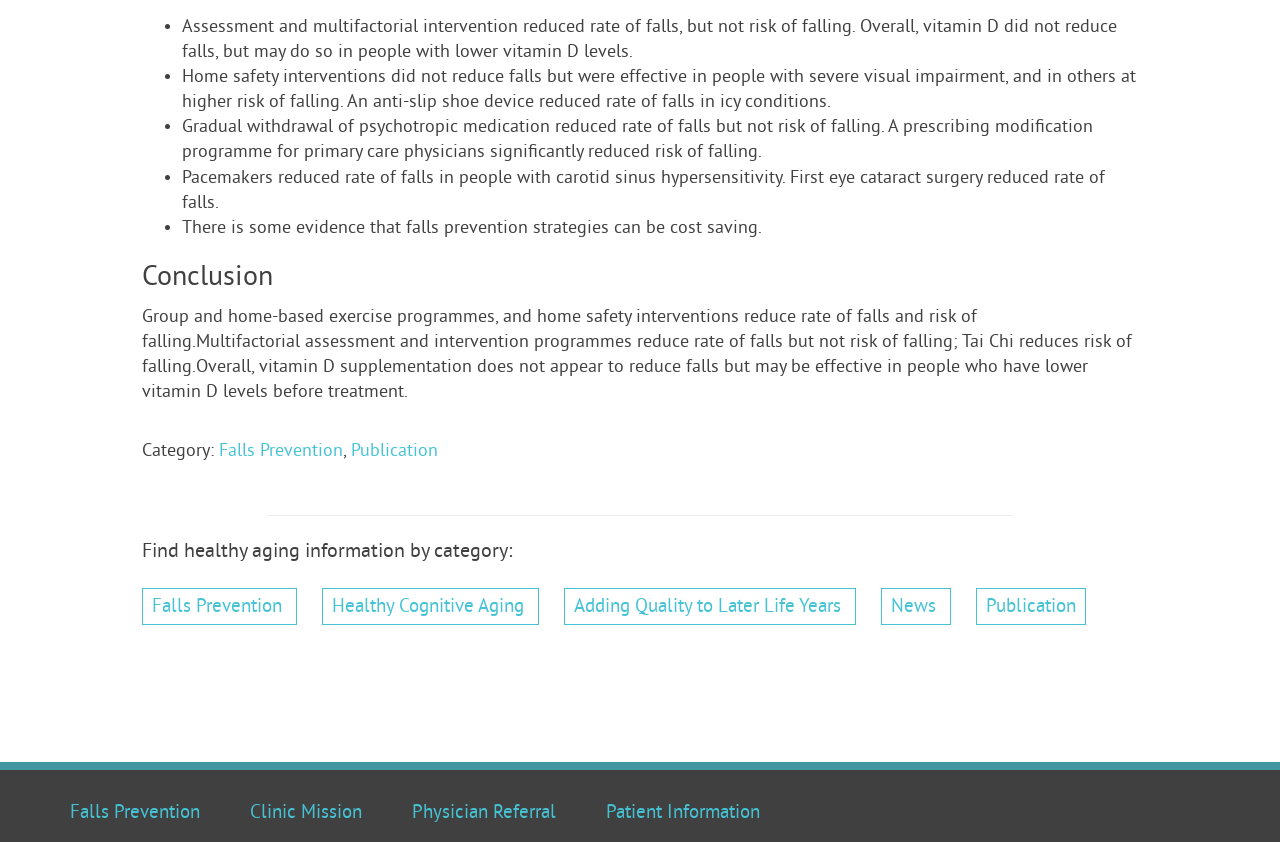Please specify the bounding box coordinates of the element that should be clicked to execute the given instruction: 'Read the conclusion'. Ensure the coordinates are four float numbers between 0 and 1, expressed as [left, top, right, bottom].

[0.111, 0.314, 0.889, 0.35]